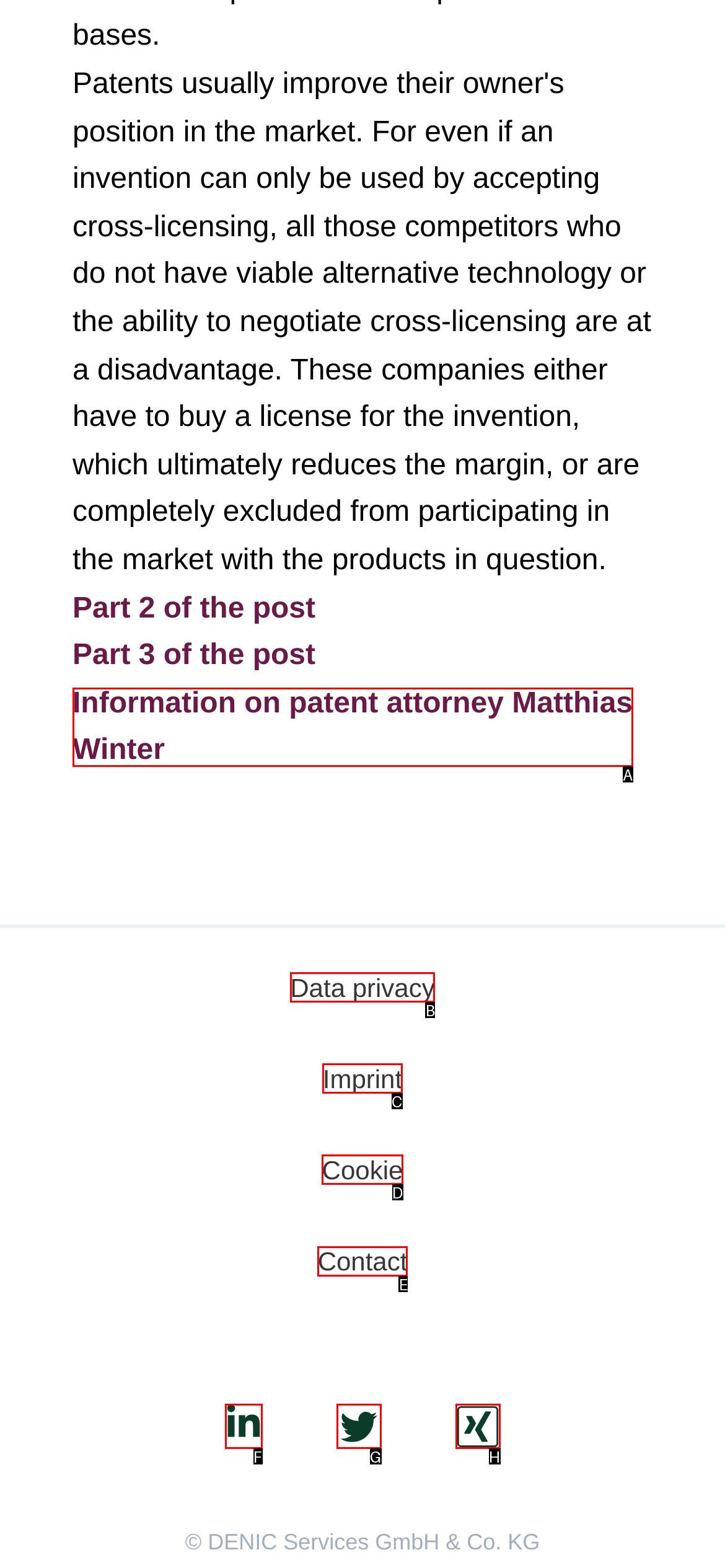Determine the HTML element to be clicked to complete the task: Contact us. Answer by giving the letter of the selected option.

E